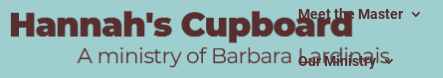Offer a detailed narrative of the scene shown in the image.

The image features the title "Hannah's Cupboard," prominently displayed in a bold maroon font against a soft blue background. Underneath, it describes the initiative as "A ministry of Barbara Lardinois." This visual representation conveys a welcoming and community-focused tone, suggesting that Hannah's Cupboard is a space dedicated to nurturing and supporting individuals, possibly within a spiritual or educational context. The layout emphasizes the ministry's mission, making it easily recognizable and inviting for visitors seeking guidance or resources related to faith and community engagement.